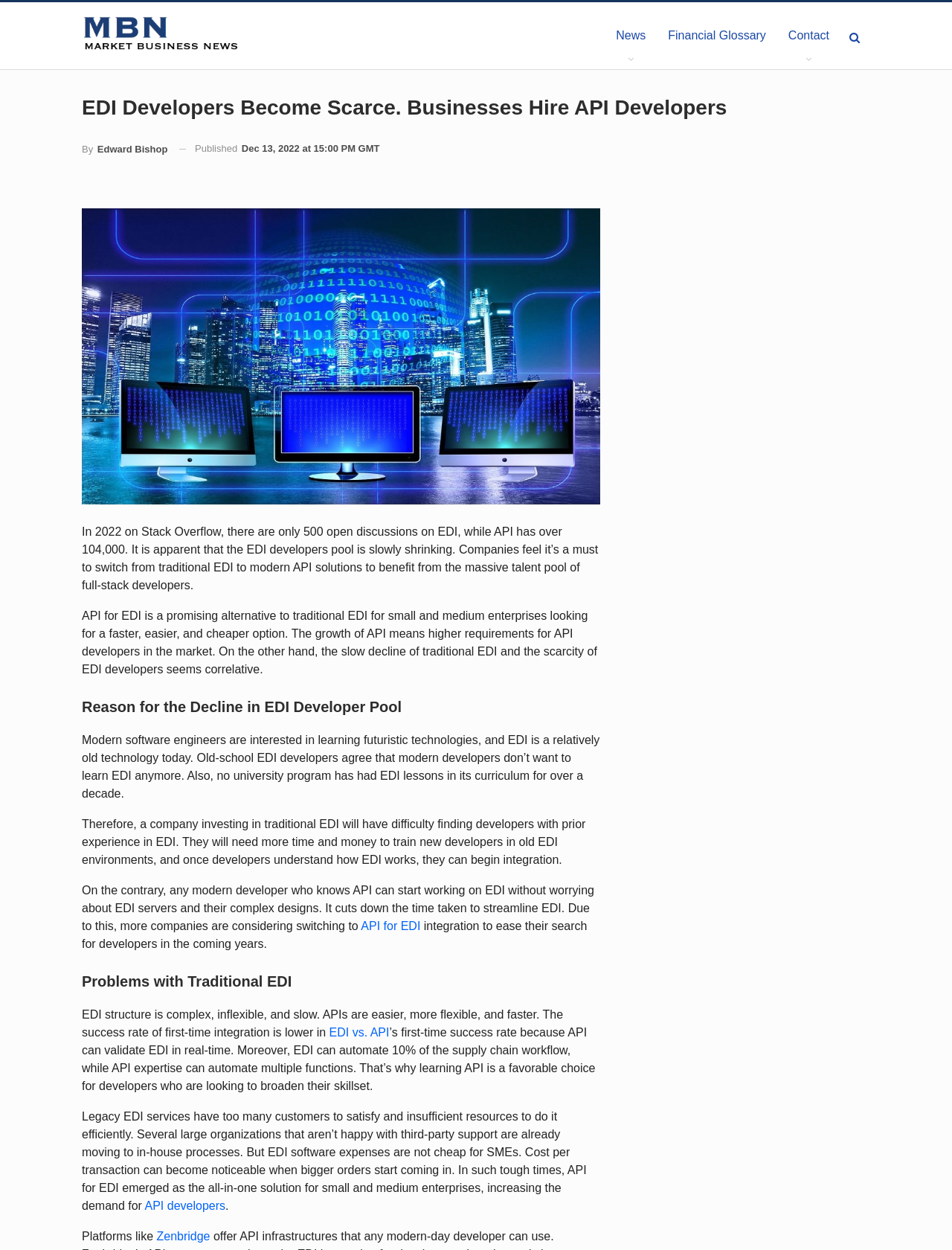What is the limitation of traditional EDI services?
Offer a detailed and exhaustive answer to the question.

The article states that legacy EDI services have too many customers to satisfy and insufficient resources to do it efficiently. This limitation is one of the reasons why companies are considering switching to API solutions.